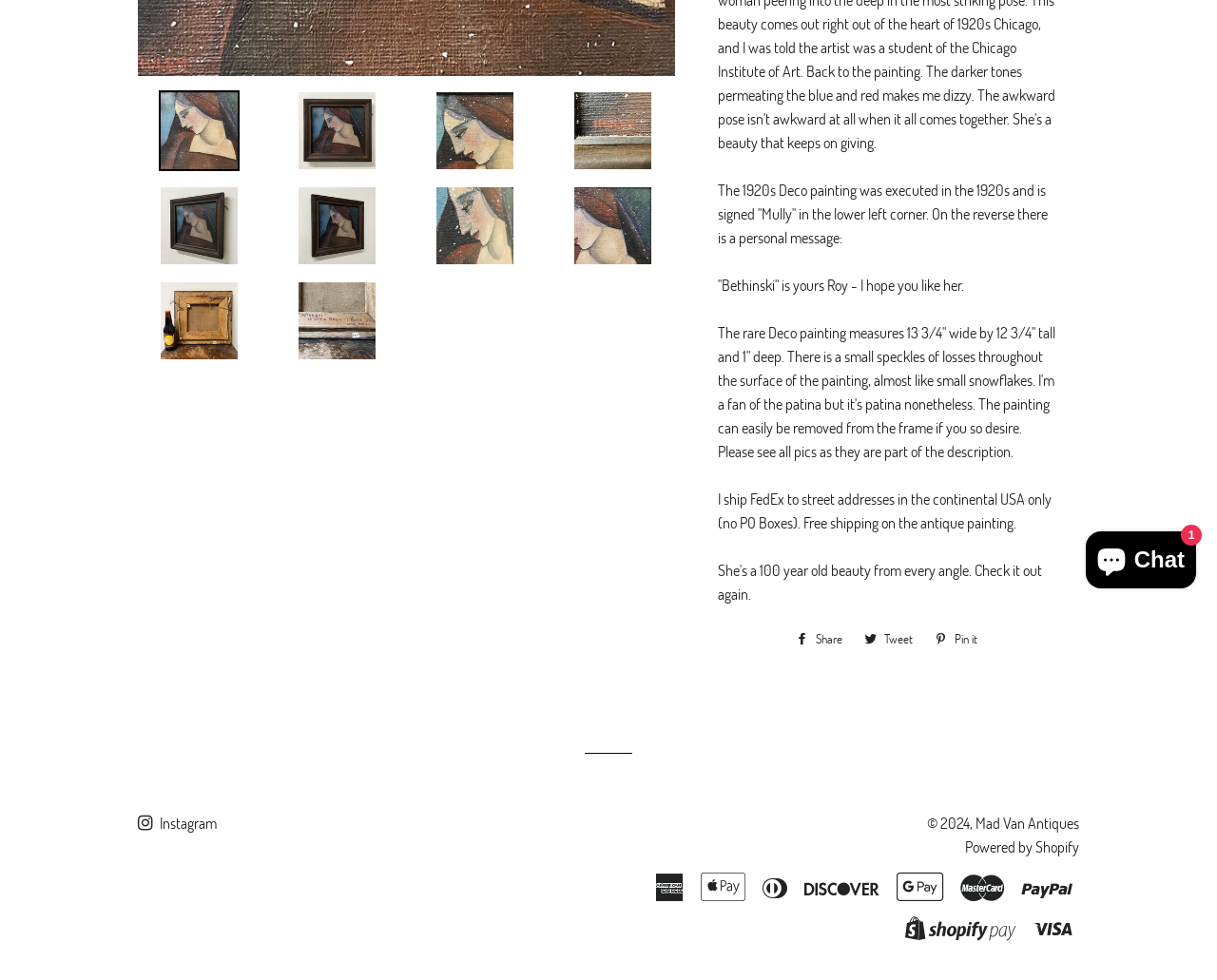Please find the bounding box coordinates (top-left x, top-left y, bottom-right x, bottom-right y) in the screenshot for the UI element described as follows: Mad Van Antiques

[0.802, 0.829, 0.887, 0.85]